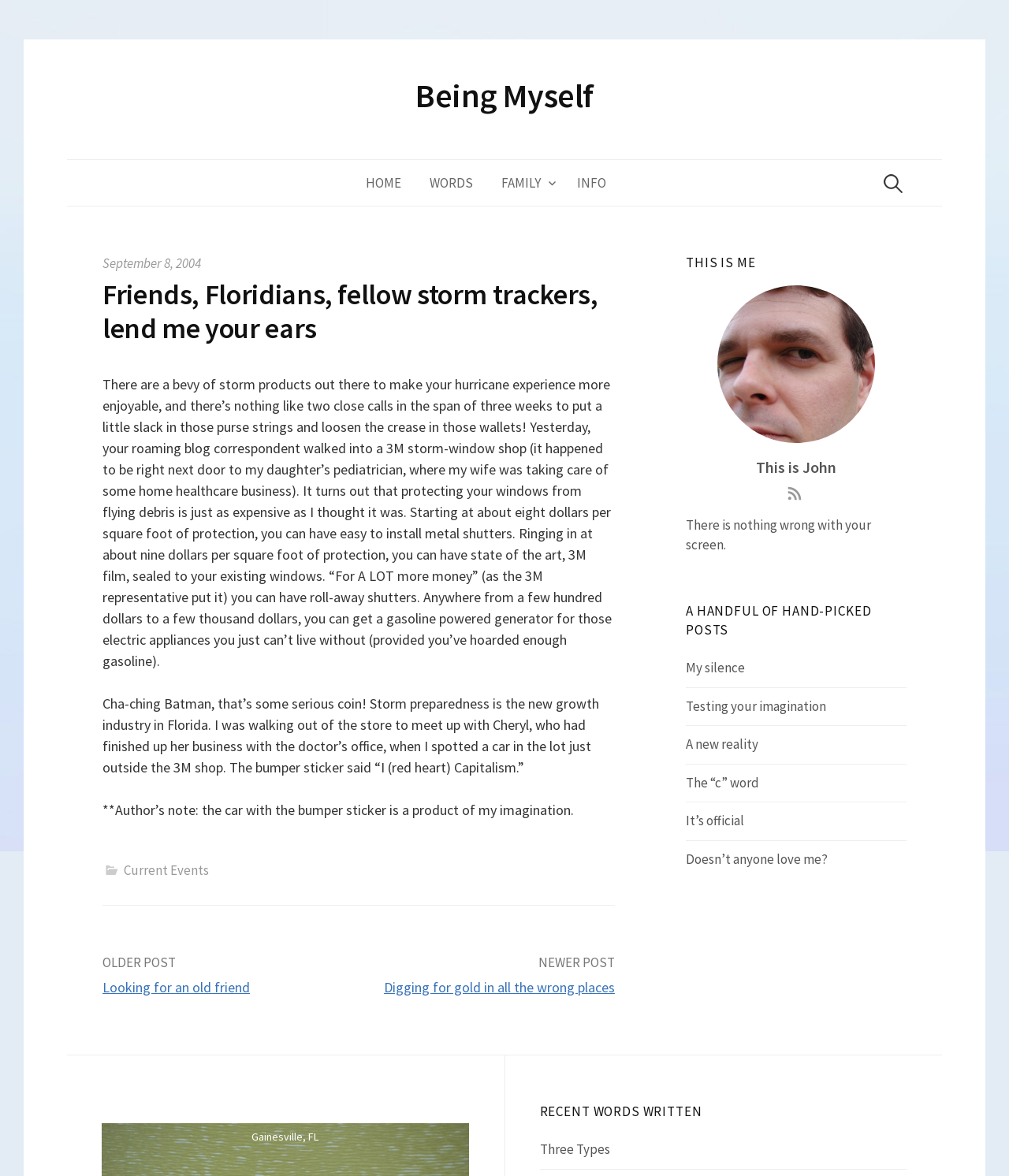Highlight the bounding box of the UI element that corresponds to this description: "Looking for an old friend".

[0.102, 0.832, 0.248, 0.847]